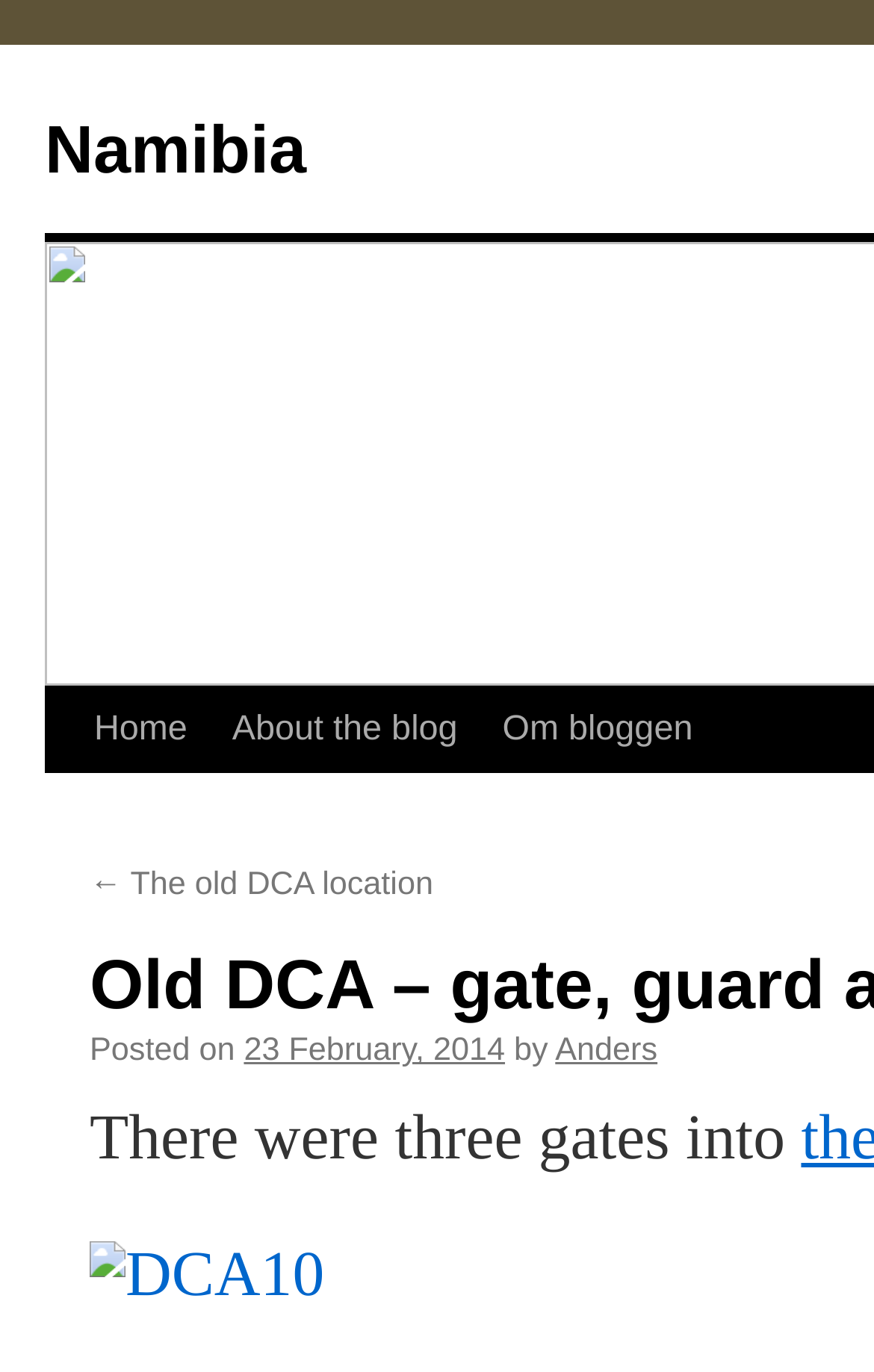Can you find and provide the main heading text of this webpage?

Old DCA – gate, guard and braai…